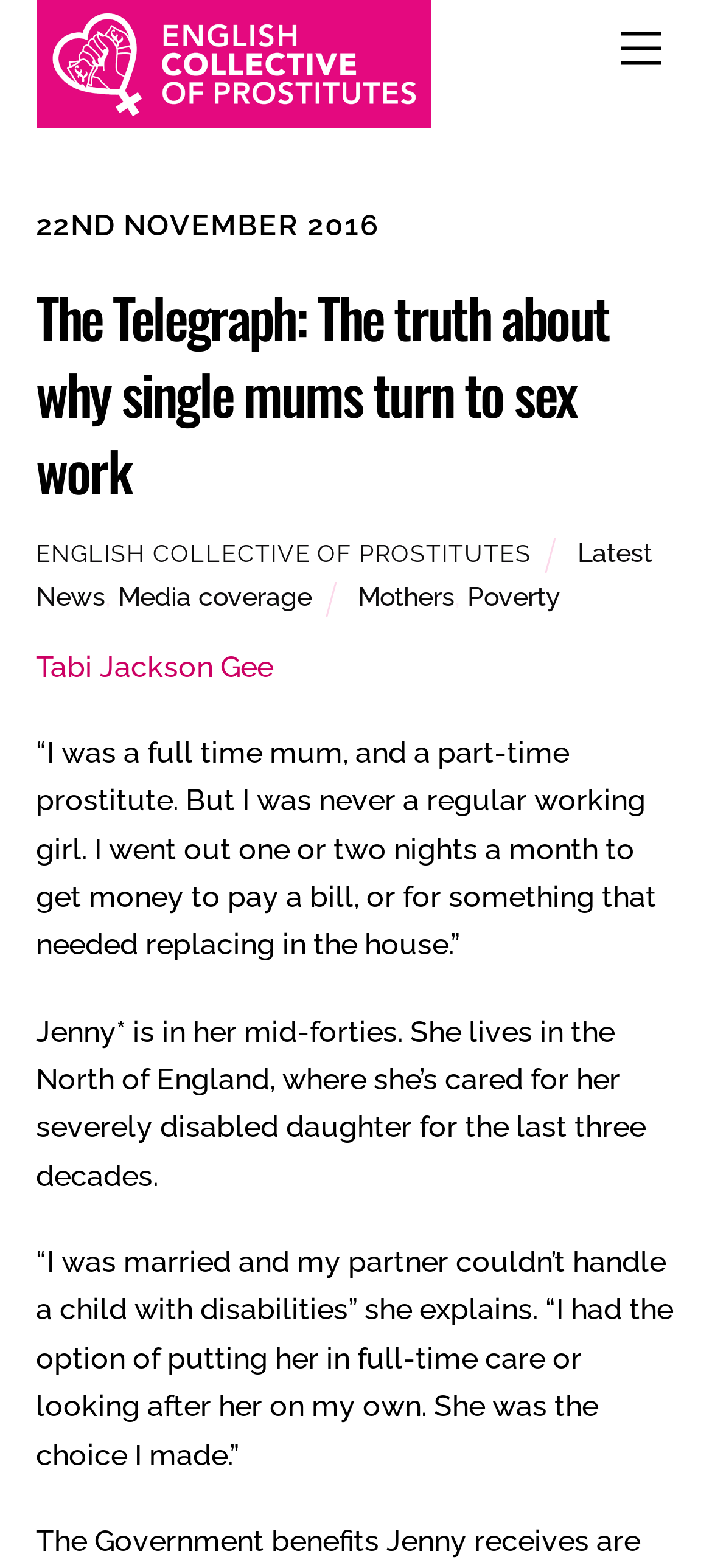Determine the bounding box coordinates of the region to click in order to accomplish the following instruction: "Click the 'Menu' link". Provide the coordinates as four float numbers between 0 and 1, specifically [left, top, right, bottom].

[0.847, 0.009, 0.95, 0.054]